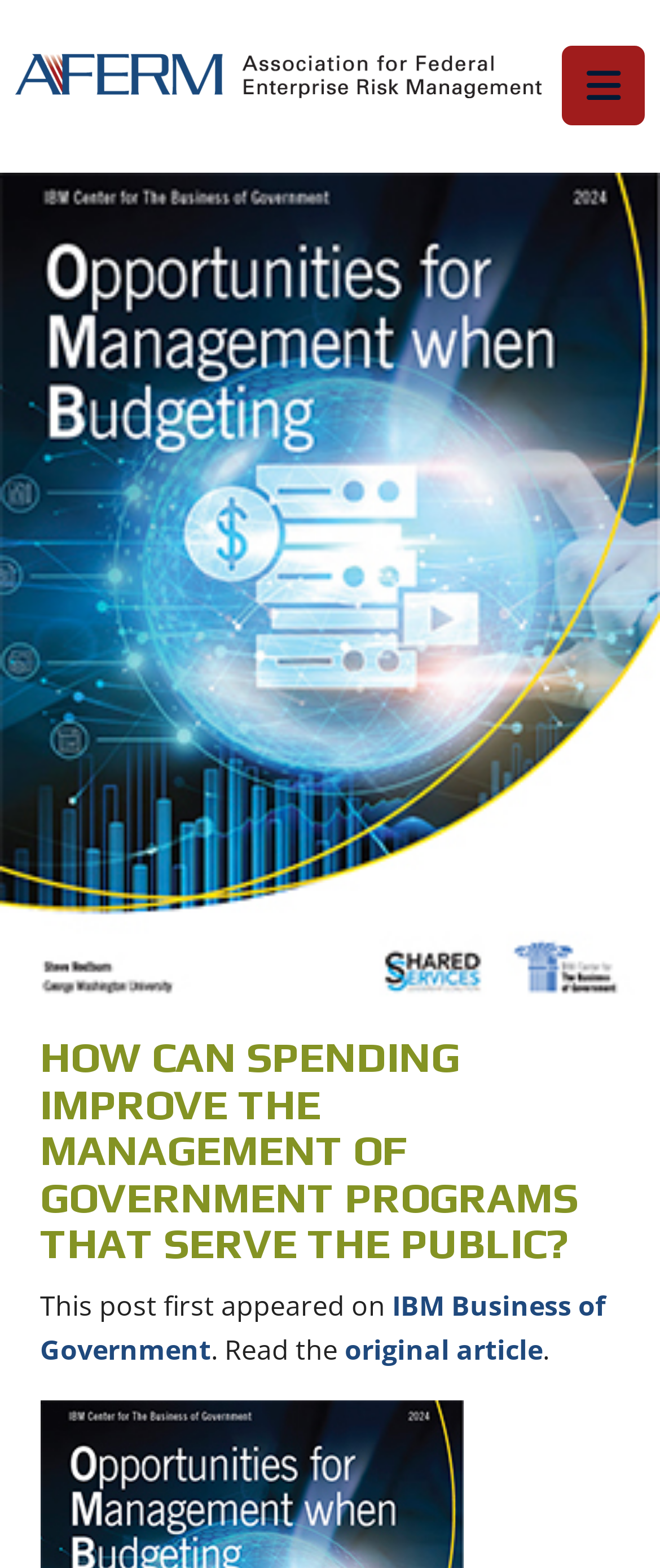From the webpage screenshot, predict the bounding box of the UI element that matches this description: "IBM Business of Government".

[0.06, 0.82, 0.917, 0.872]